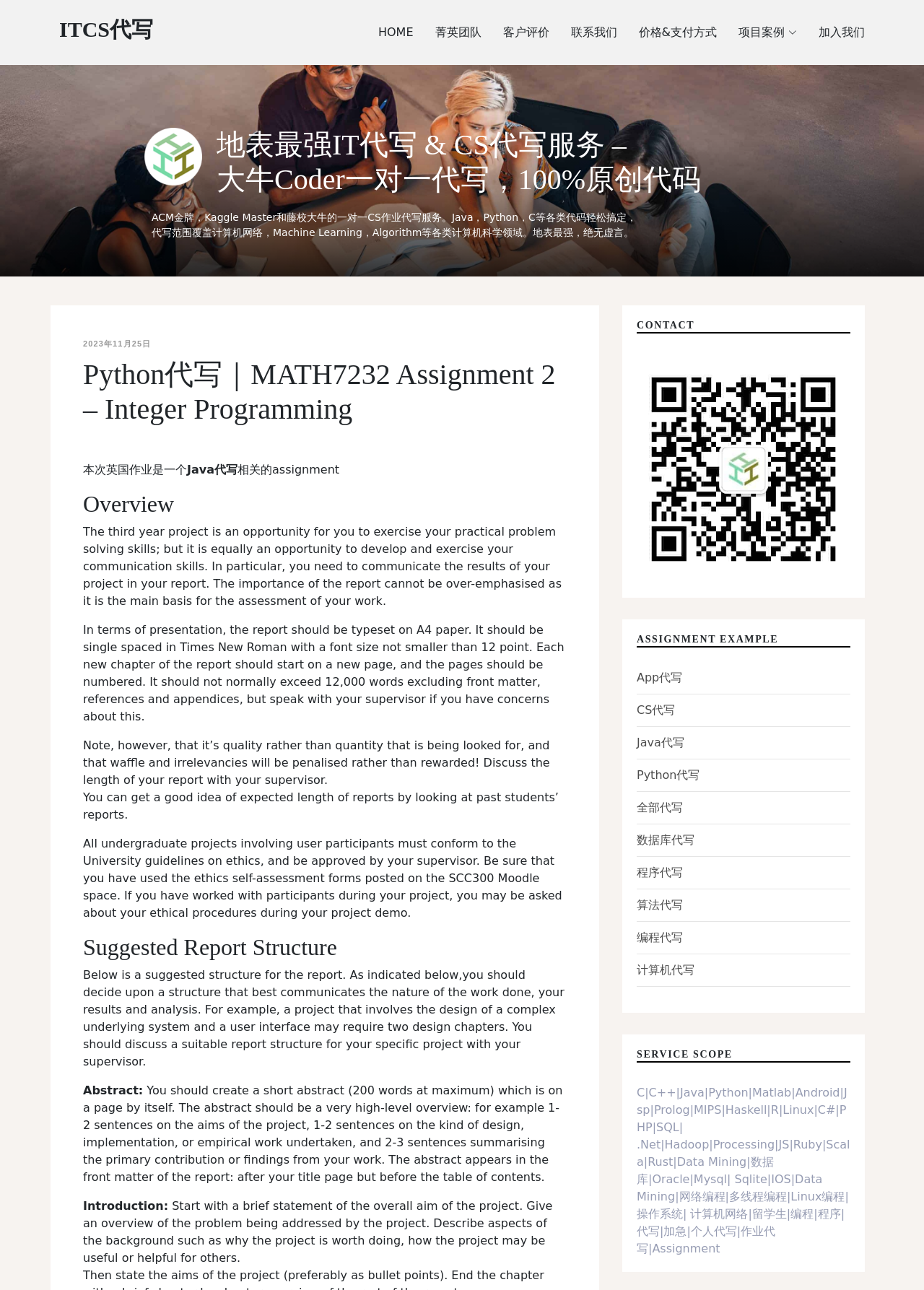What is the maximum word count for the report?
Based on the screenshot, respond with a single word or phrase.

12,000 words